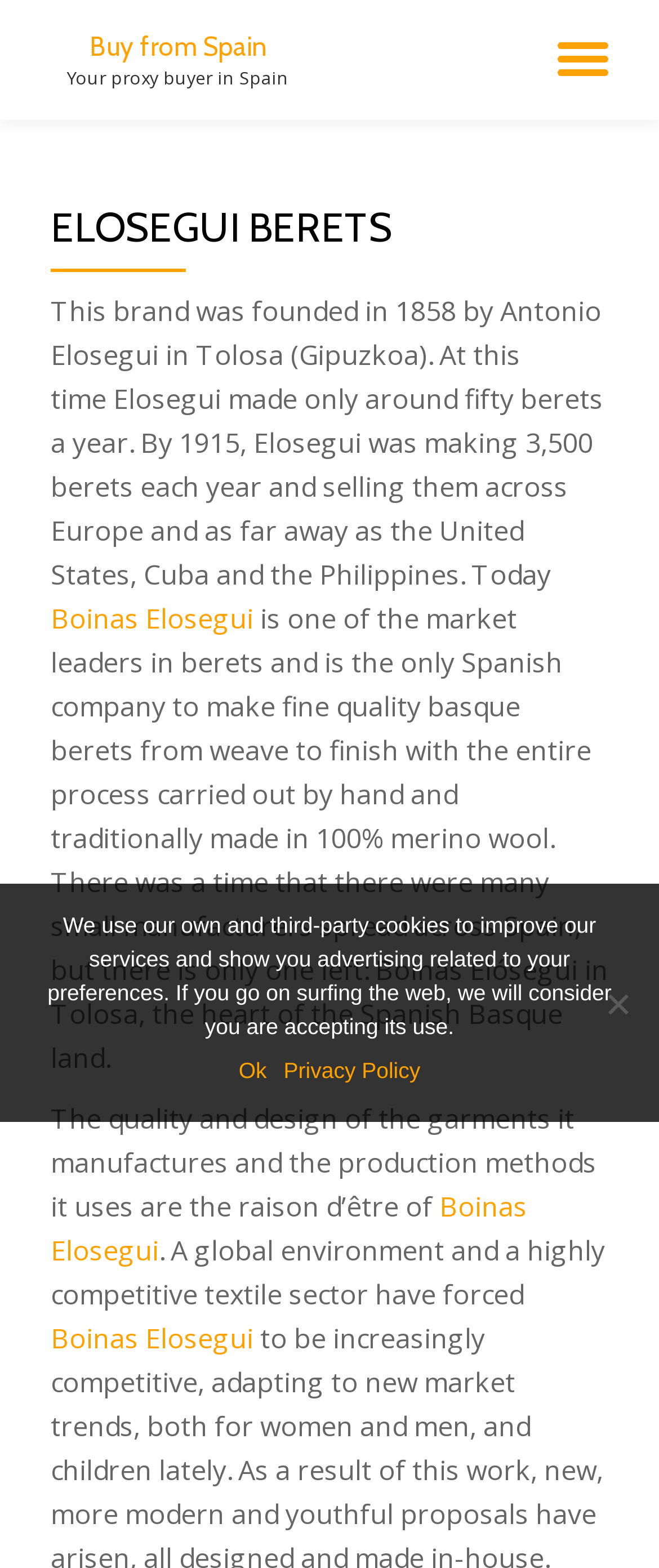Please study the image and answer the question comprehensively:
How many berets did Elosegui make in 1915?

I found the information about the number of berets made by Elosegui in 1915 in the static text 'By 1915, Elosegui was making 3,500 berets each year and selling them across Europe and as far away as the United States, Cuba and the Philippines.' which is located in the main content section of the webpage.